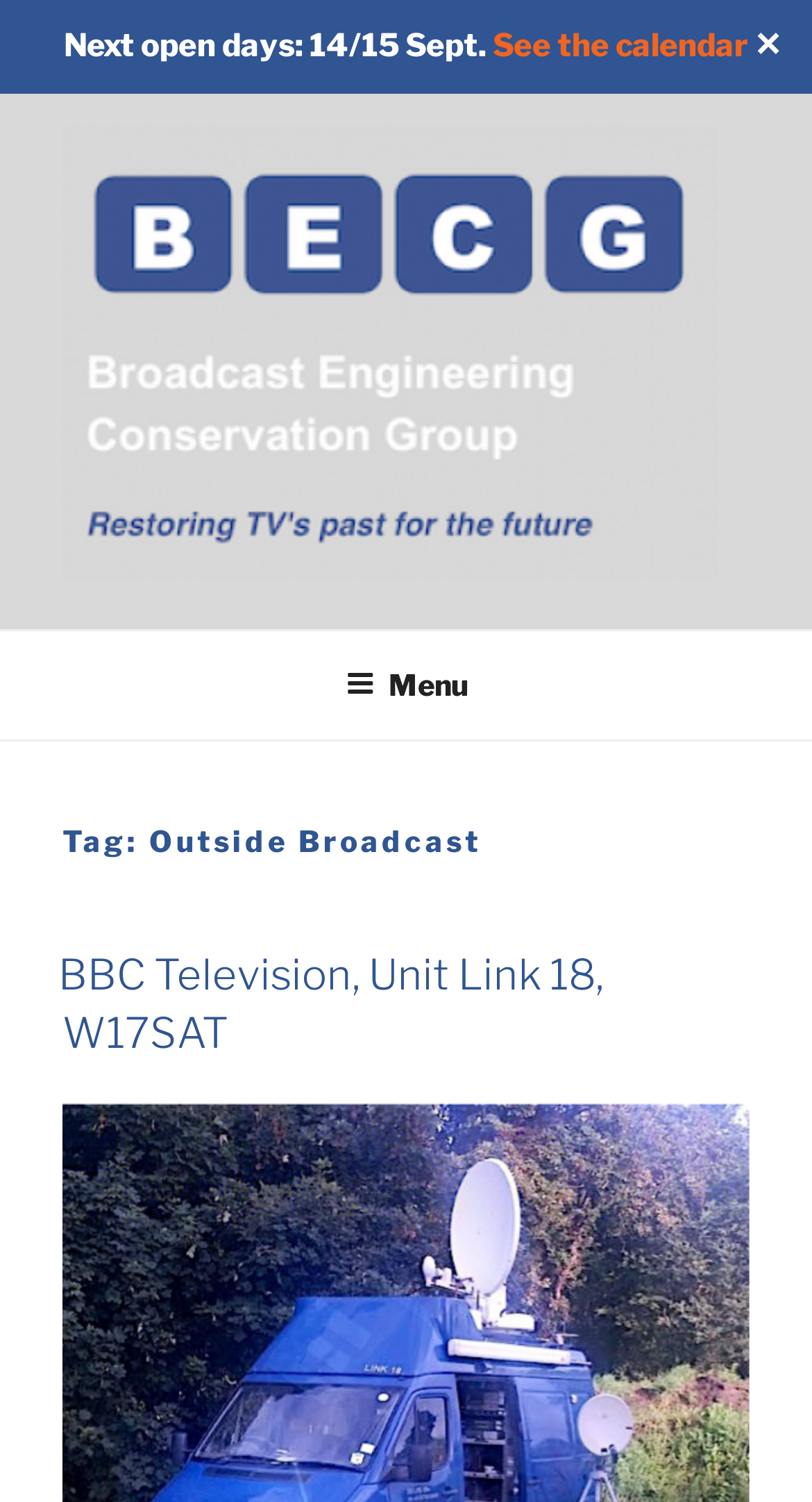Respond with a single word or phrase for the following question: 
What is the purpose of the button with the '✕' symbol?

Close